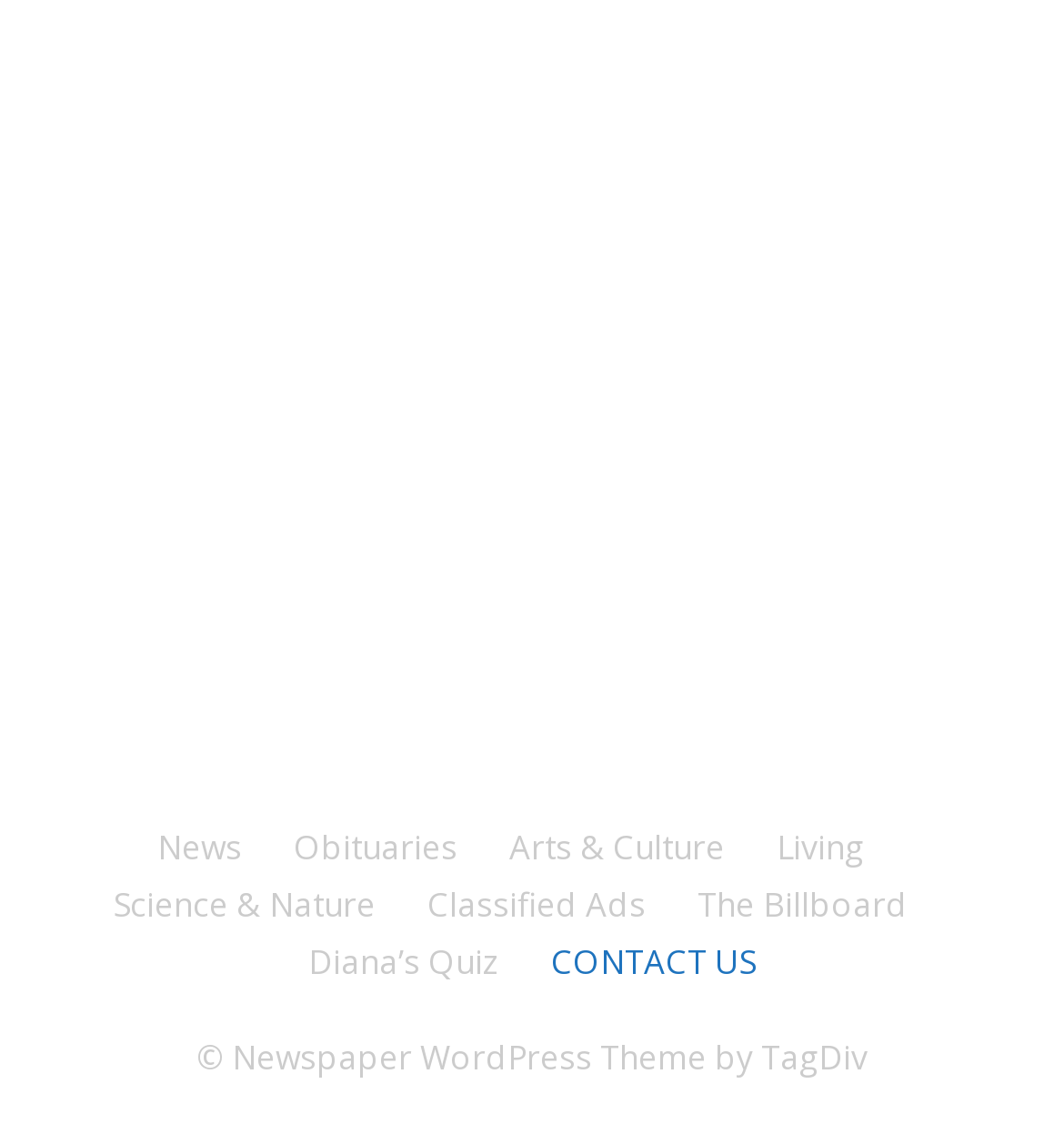Please analyze the image and give a detailed answer to the question:
How many categories are there in the top navigation?

The top navigation categories can be counted by looking at the links at the top of the webpage. There are five categories: 'News', 'Obituaries', 'Arts & Culture', 'Living', and 'Science & Nature'.